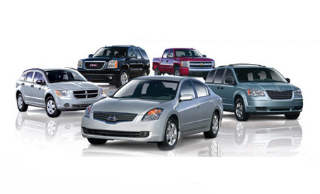How many vehicles are featured in the image? Based on the screenshot, please respond with a single word or phrase.

At least 5